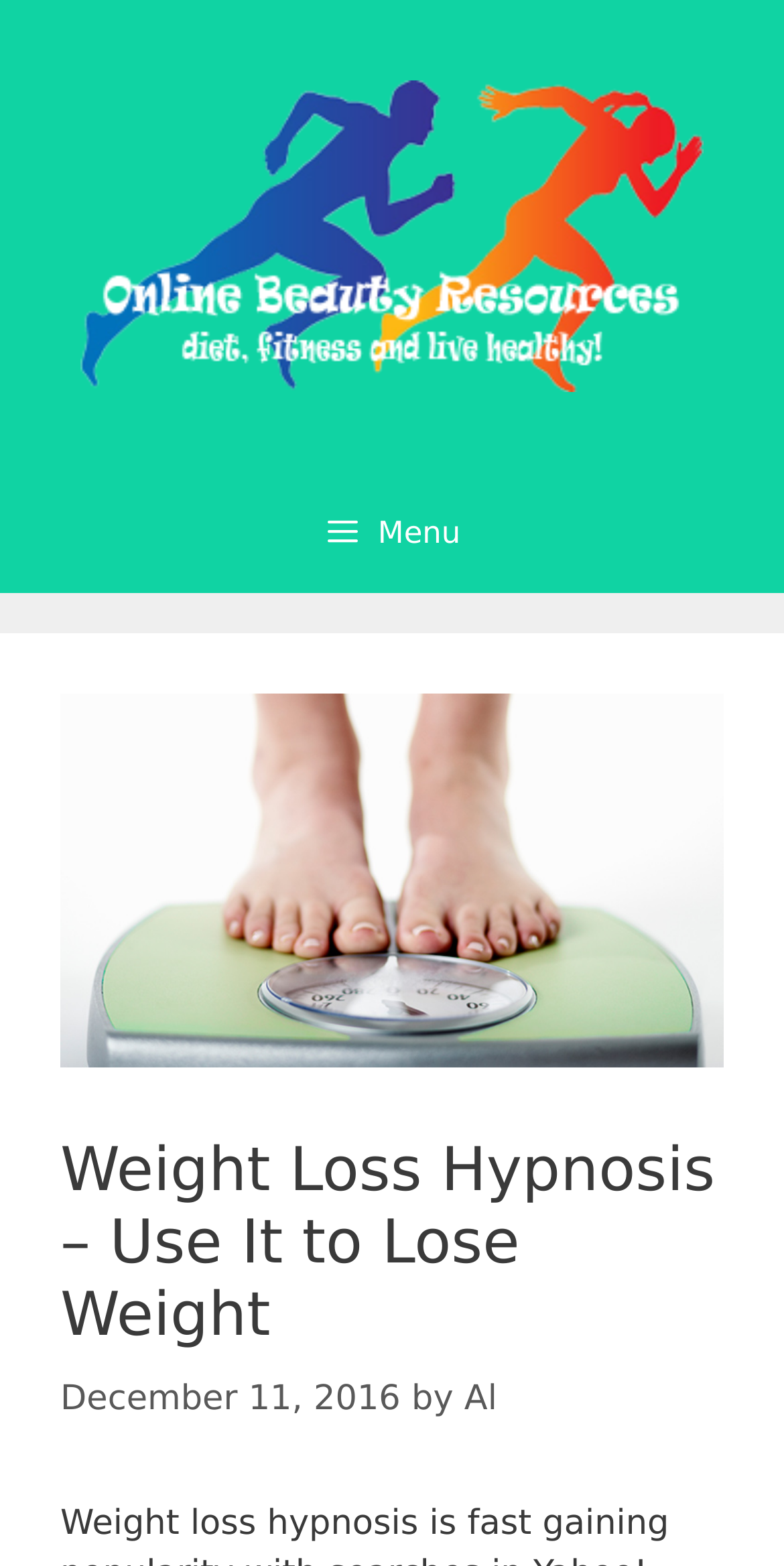Using the description: "Al", determine the UI element's bounding box coordinates. Ensure the coordinates are in the format of four float numbers between 0 and 1, i.e., [left, top, right, bottom].

[0.592, 0.881, 0.634, 0.906]